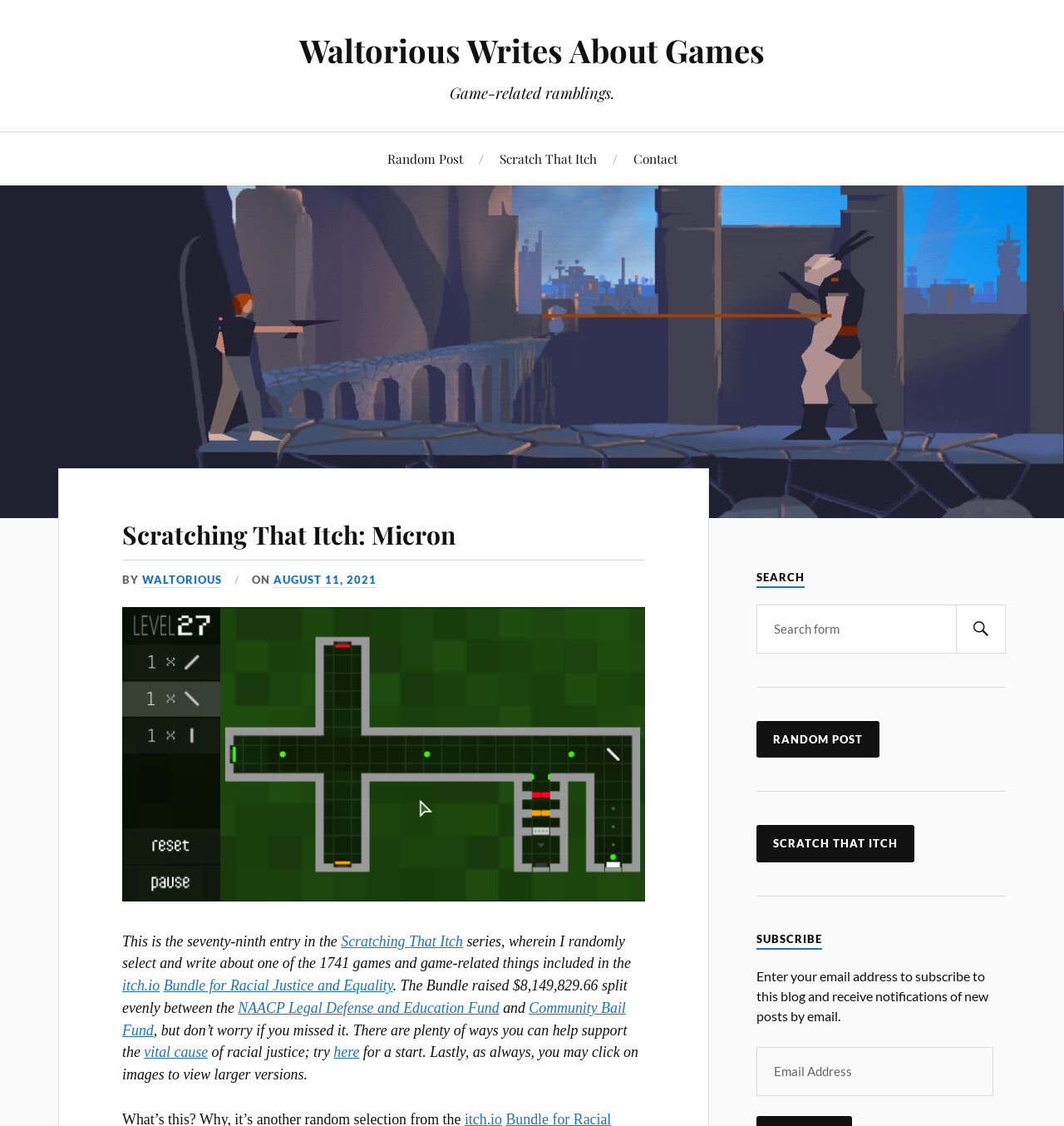Examine the image and give a thorough answer to the following question:
What is the name of the author of this blog?

The link 'WALTORIOUS' is present in the webpage, which suggests that Waltorious is the author of this blog.